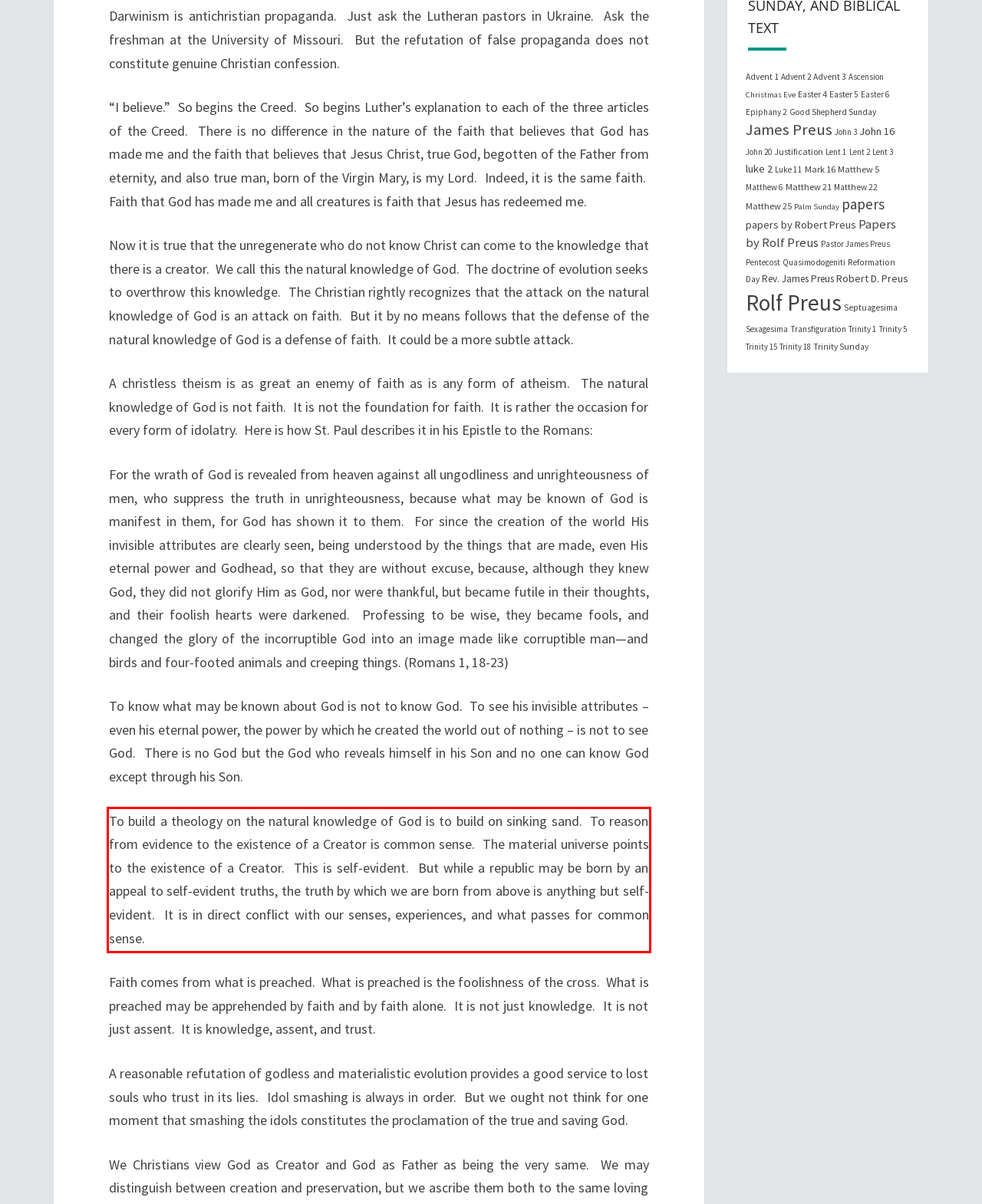You have a screenshot with a red rectangle around a UI element. Recognize and extract the text within this red bounding box using OCR.

To build a theology on the natural knowledge of God is to build on sinking sand. To reason from evidence to the existence of a Creator is common sense. The material universe points to the existence of a Creator. This is self-evident. But while a republic may be born by an appeal to self-evident truths, the truth by which we are born from above is anything but self-evident. It is in direct conflict with our senses, experiences, and what passes for common sense.